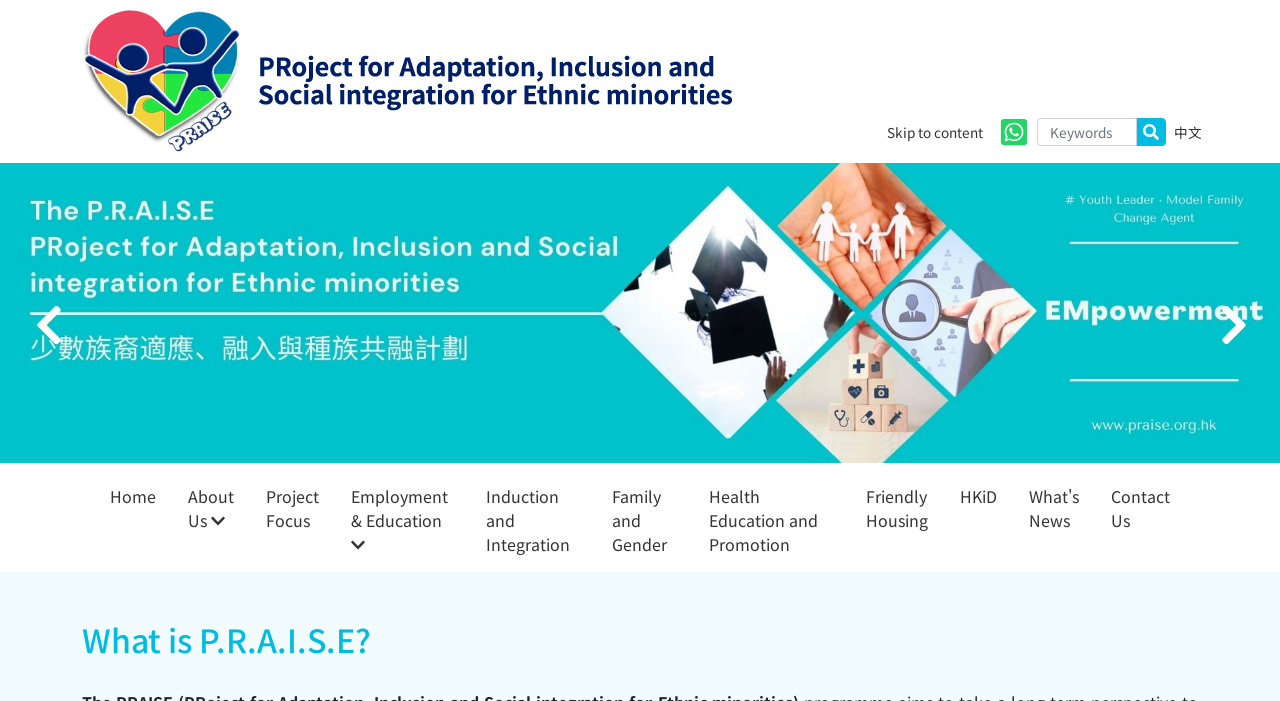Determine the main headline from the webpage and extract its text.

What is P.R.A.I.S.E?